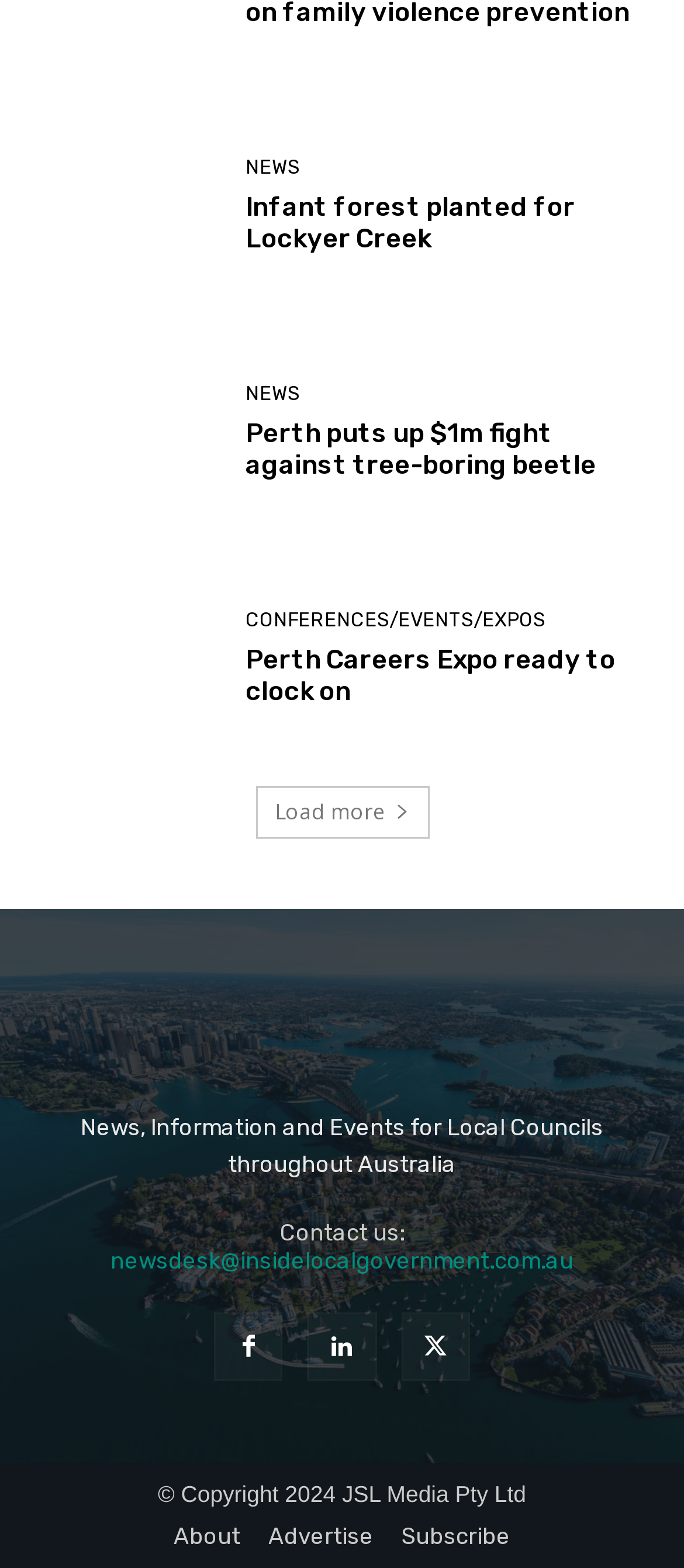Find the bounding box coordinates of the element I should click to carry out the following instruction: "Load more news articles".

[0.373, 0.502, 0.627, 0.535]